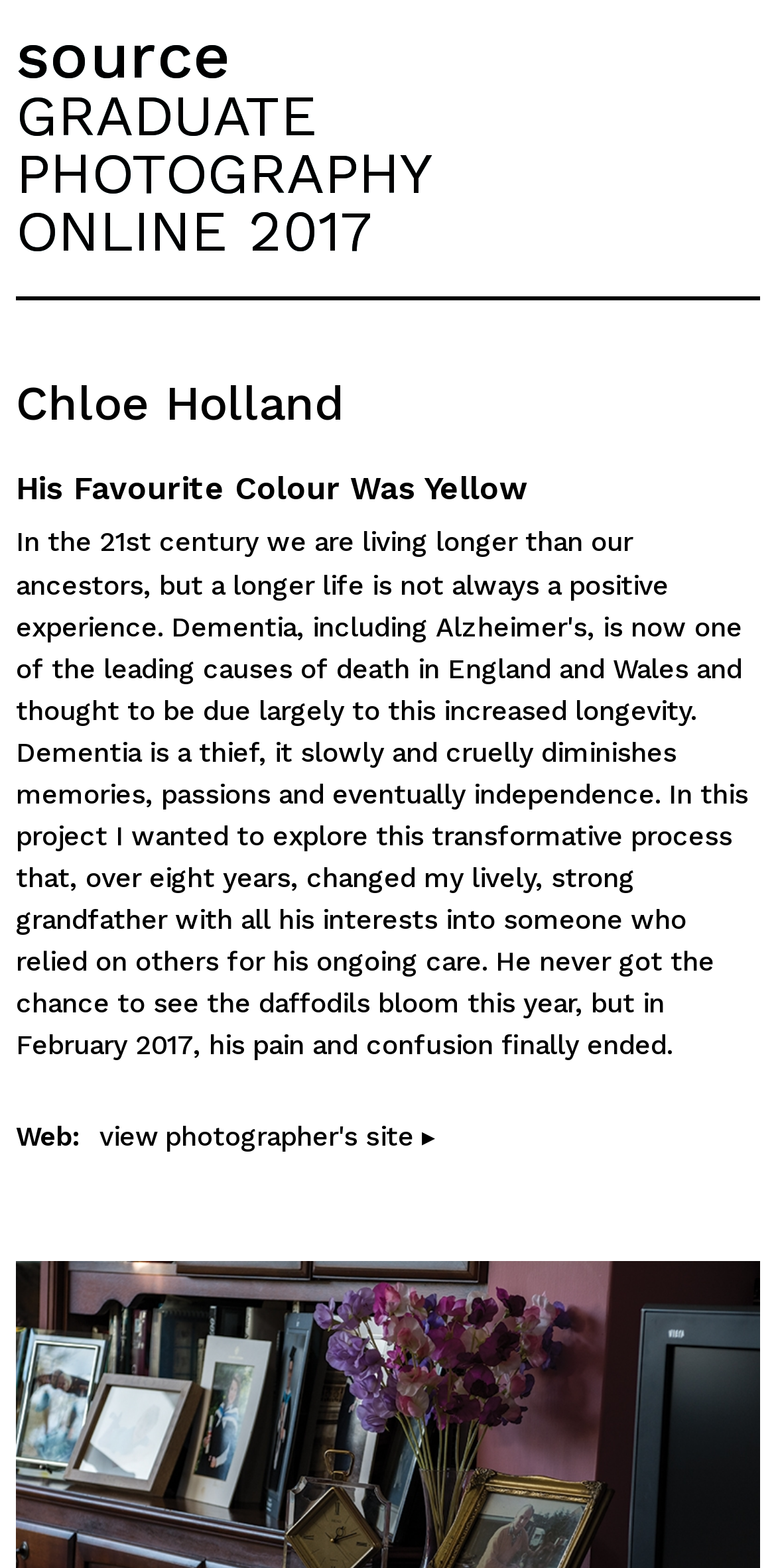Give a detailed account of the webpage.

The webpage appears to be a profile page for a photography graduate, Chloe Holland, from Bath Spa University's BA (Hons) Photography program. 

At the top of the page, there is a heading that reads "Source: Graduate Photography Online - 2017 - Bath Spa University - BA (Hons) Photography", which serves as the title of the page. Below this title, there is a smaller heading that says "GRADUATE PHOTOGRAPHY ONLINE 2017", which is likely a subtitle or a category label.

On the same level as the subtitle, there is a link with the same text, "GRADUATE PHOTOGRAPHY ONLINE 2017", which suggests that it might be a clickable category or a navigation element.

Further down, there is a static text element that displays the name "Chloe Holland", which is likely the name of the graduate being featured. Below the name, there is a paragraph of text that reads "His Favourite Colour Was Yellow", which might be a title or a description of a photography project.

At the bottom of the page, there is a section that appears to be a contact or portfolio information area. It starts with a static text element that says "Web:", followed by a link that says "view photographer's site ▸", which suggests that it might be a link to the graduate's personal website or online portfolio.